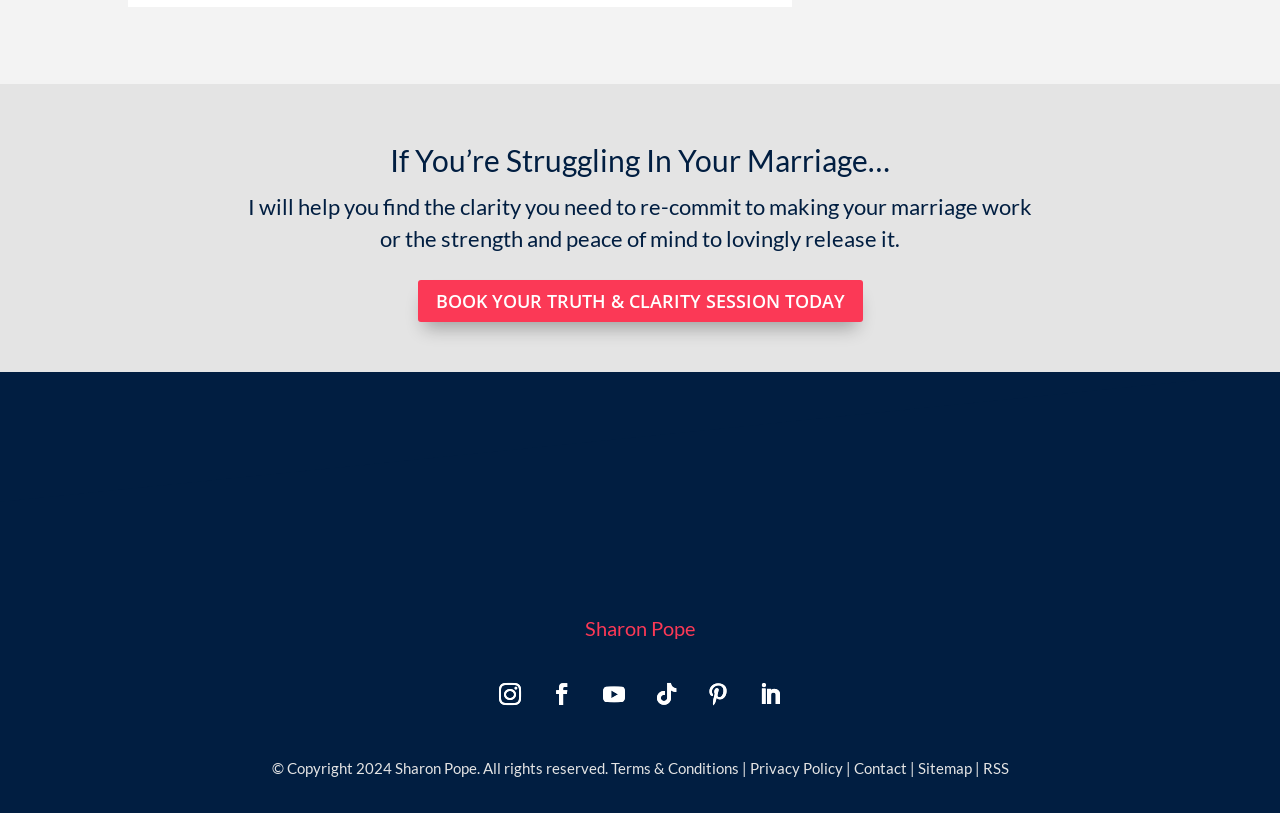Determine the bounding box coordinates of the section to be clicked to follow the instruction: "Watch February Point Video". The coordinates should be given as four float numbers between 0 and 1, formatted as [left, top, right, bottom].

None